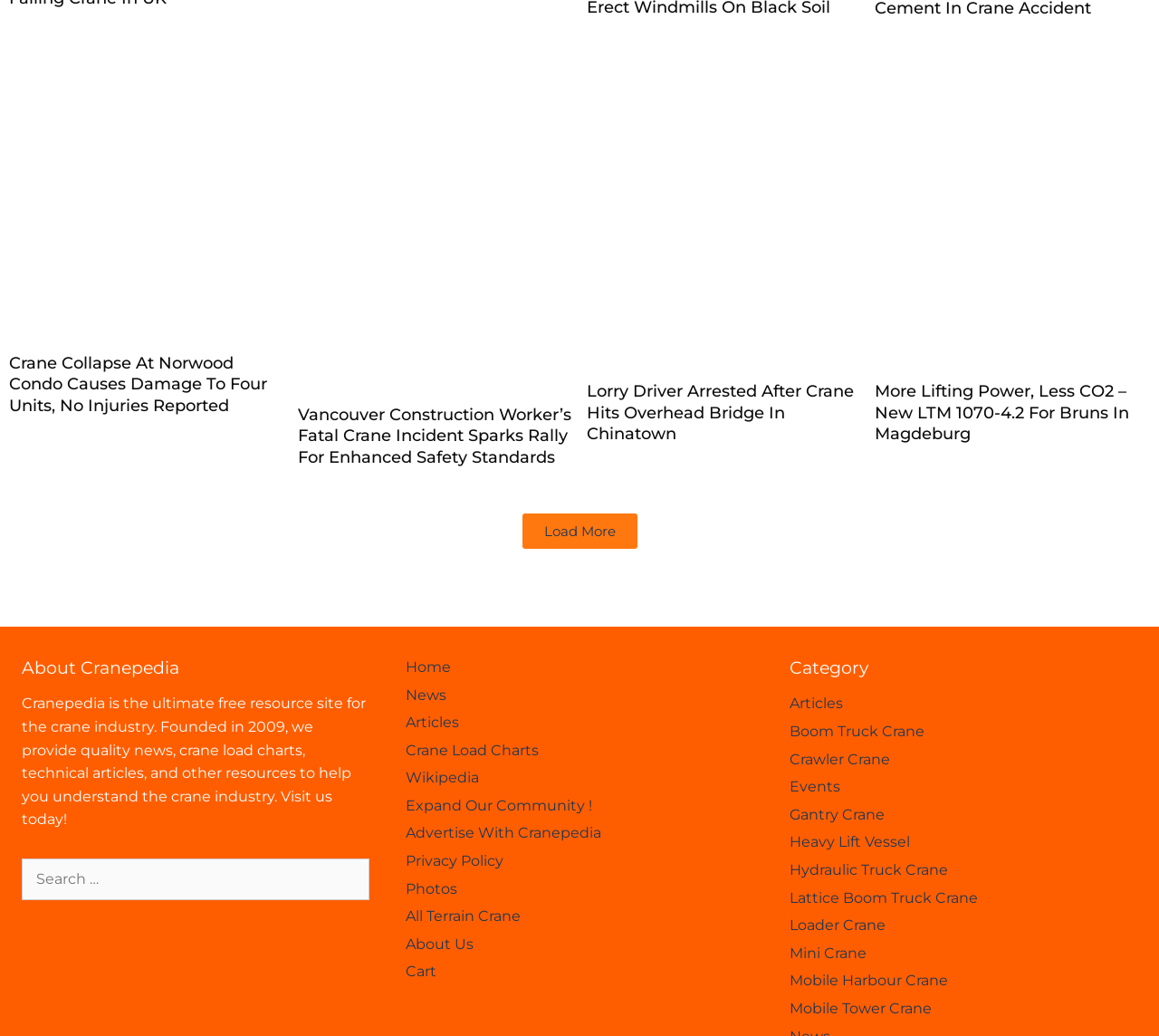What is the purpose of the 'Load More' button?
Please answer the question with a detailed response using the information from the screenshot.

The 'Load More' button is likely used to load more articles or content on the webpage, allowing users to access additional information without having to navigate to a different page.